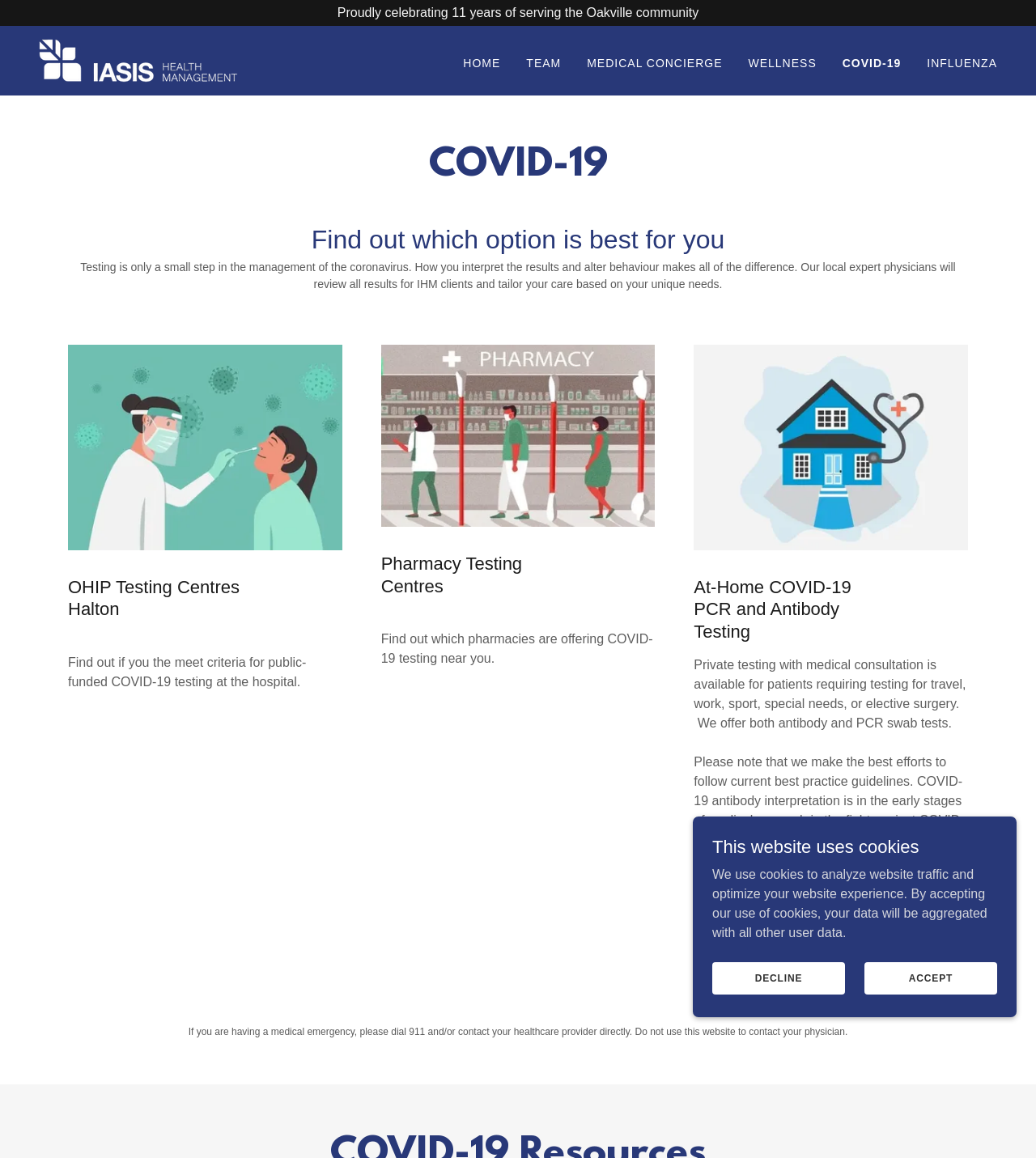What is the role of Iasis Health Management?
Refer to the image and provide a detailed answer to the question.

The webpage mentions that Iasis Health Management is proudly celebrating 11 years of serving the Oakville community, implying that they are a healthcare organization with a long history of service in the area.